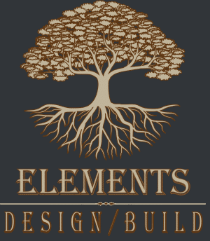What is the font style of the text?
Answer with a single word or short phrase according to what you see in the image.

Elegant